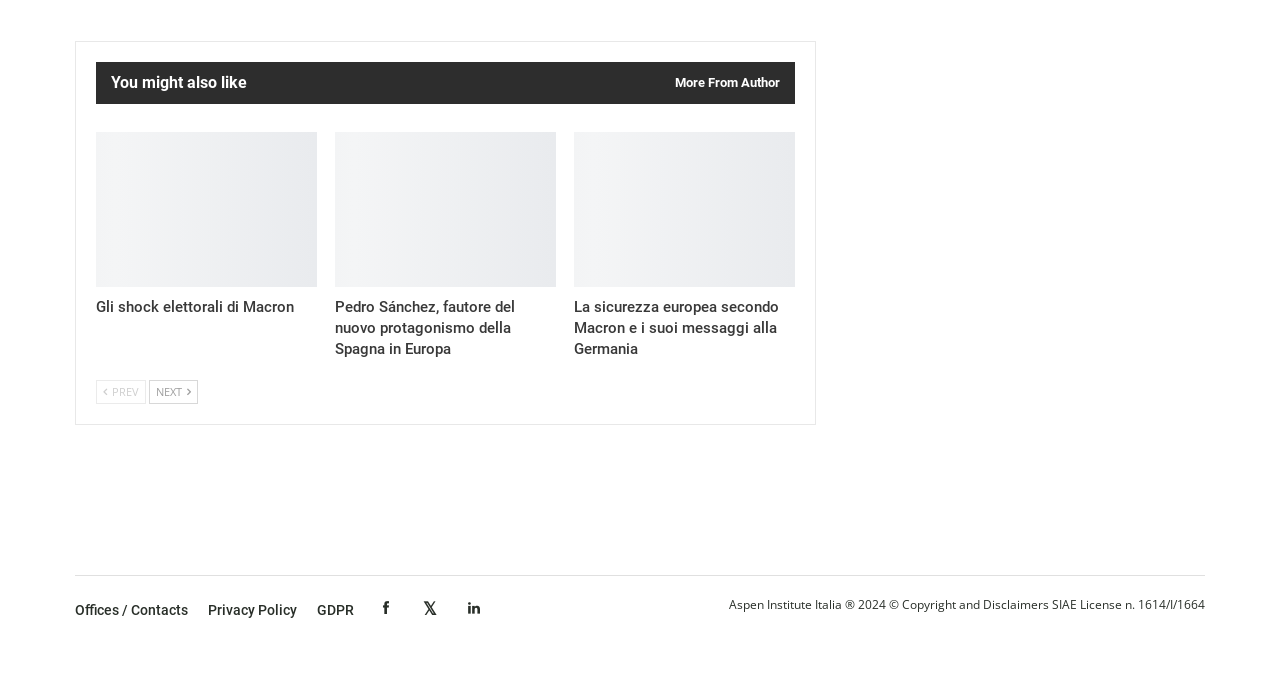What is the language of the webpage?
Using the visual information, answer the question in a single word or phrase.

Italian